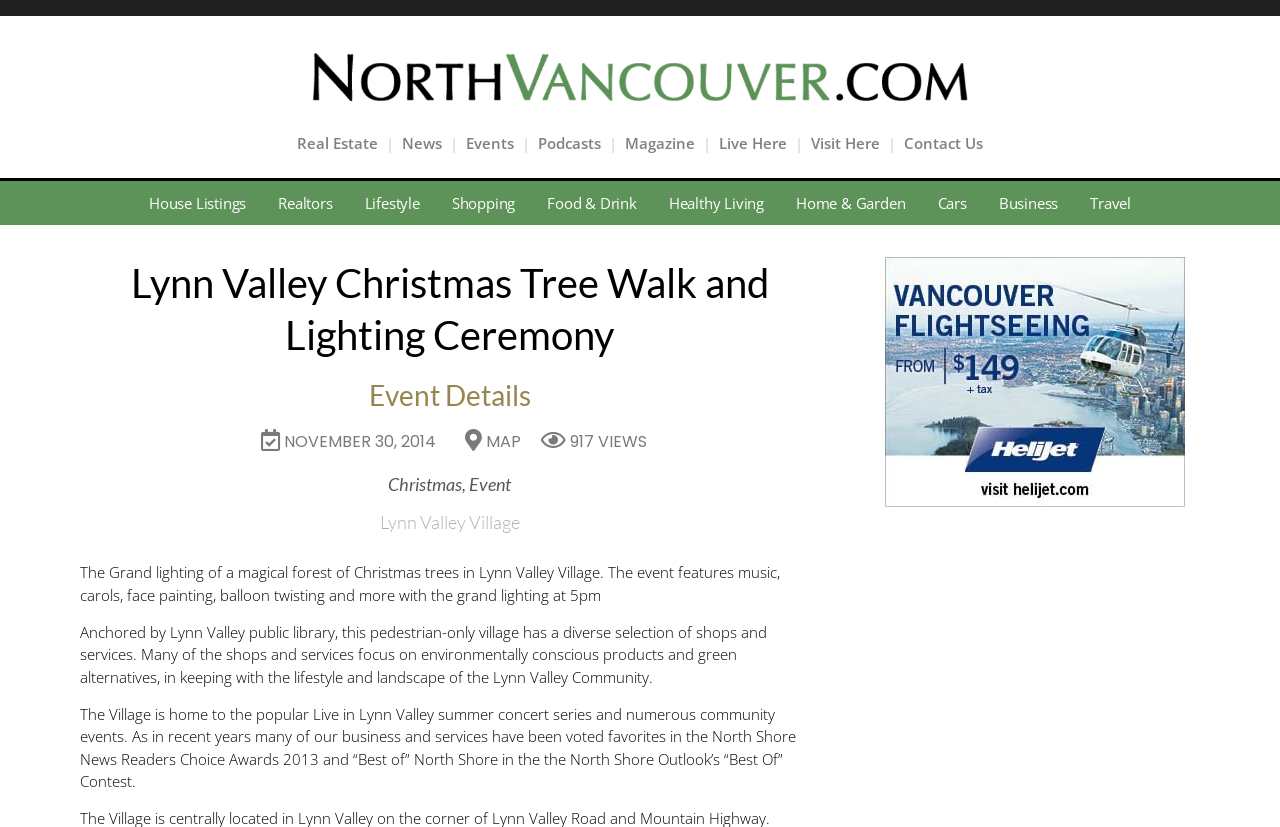Identify the bounding box coordinates of the element to click to follow this instruction: 'Click on Real Estate'. Ensure the coordinates are four float values between 0 and 1, provided as [left, top, right, bottom].

[0.232, 0.16, 0.295, 0.184]